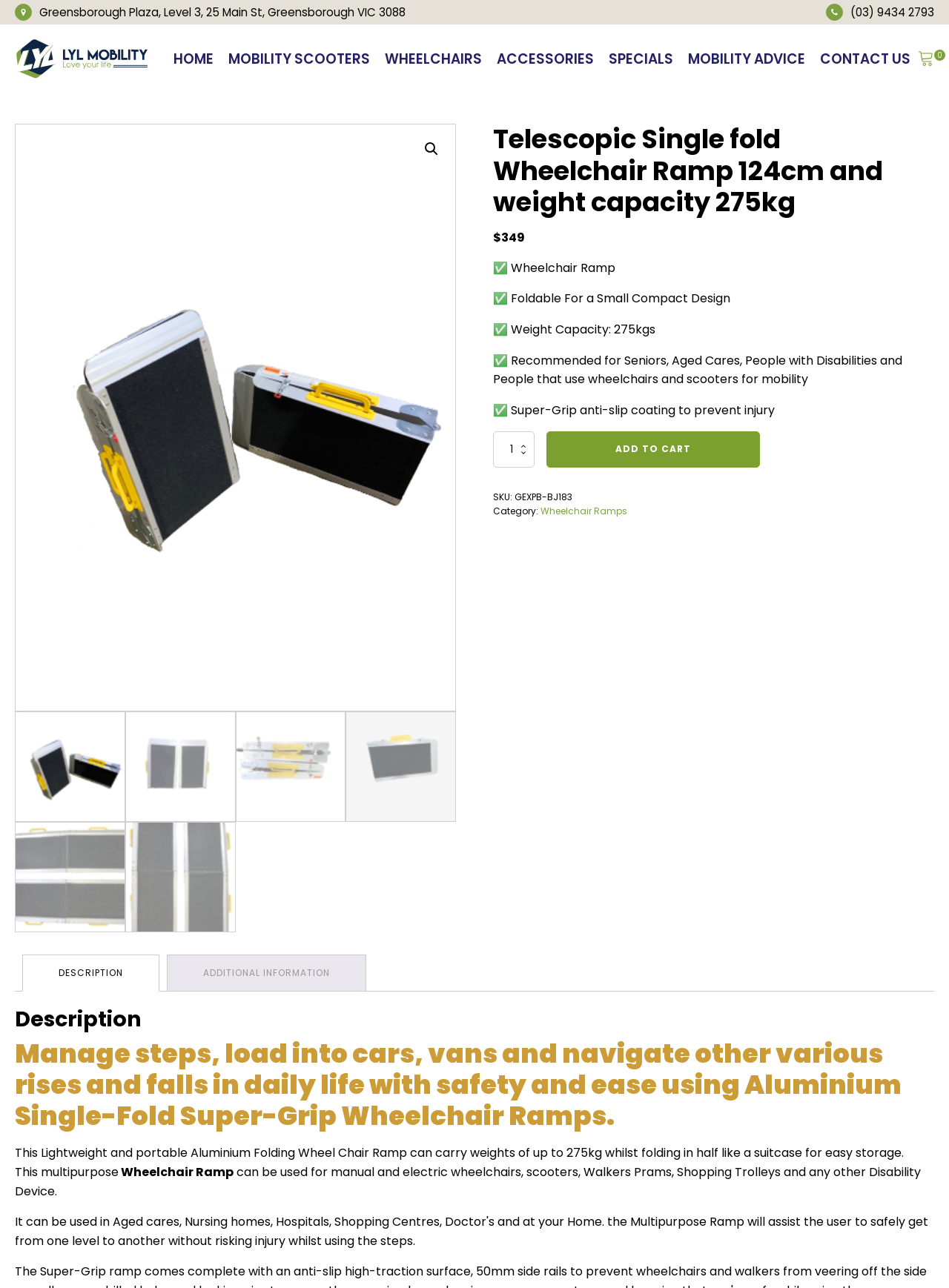Please determine the bounding box coordinates of the element to click in order to execute the following instruction: "View product description". The coordinates should be four float numbers between 0 and 1, specified as [left, top, right, bottom].

[0.023, 0.741, 0.168, 0.77]